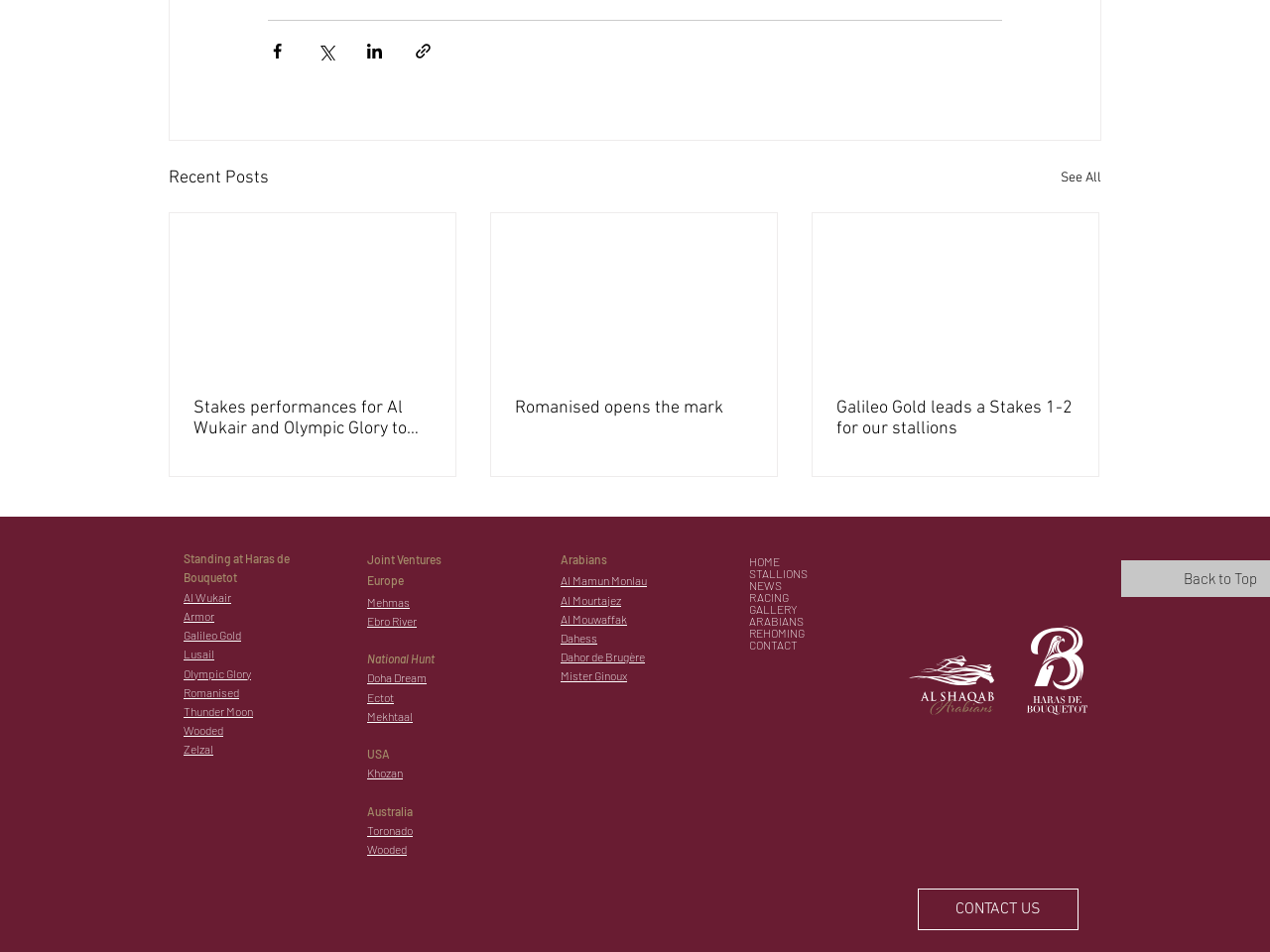How many social media links are there?
Refer to the image and respond with a one-word or short-phrase answer.

3